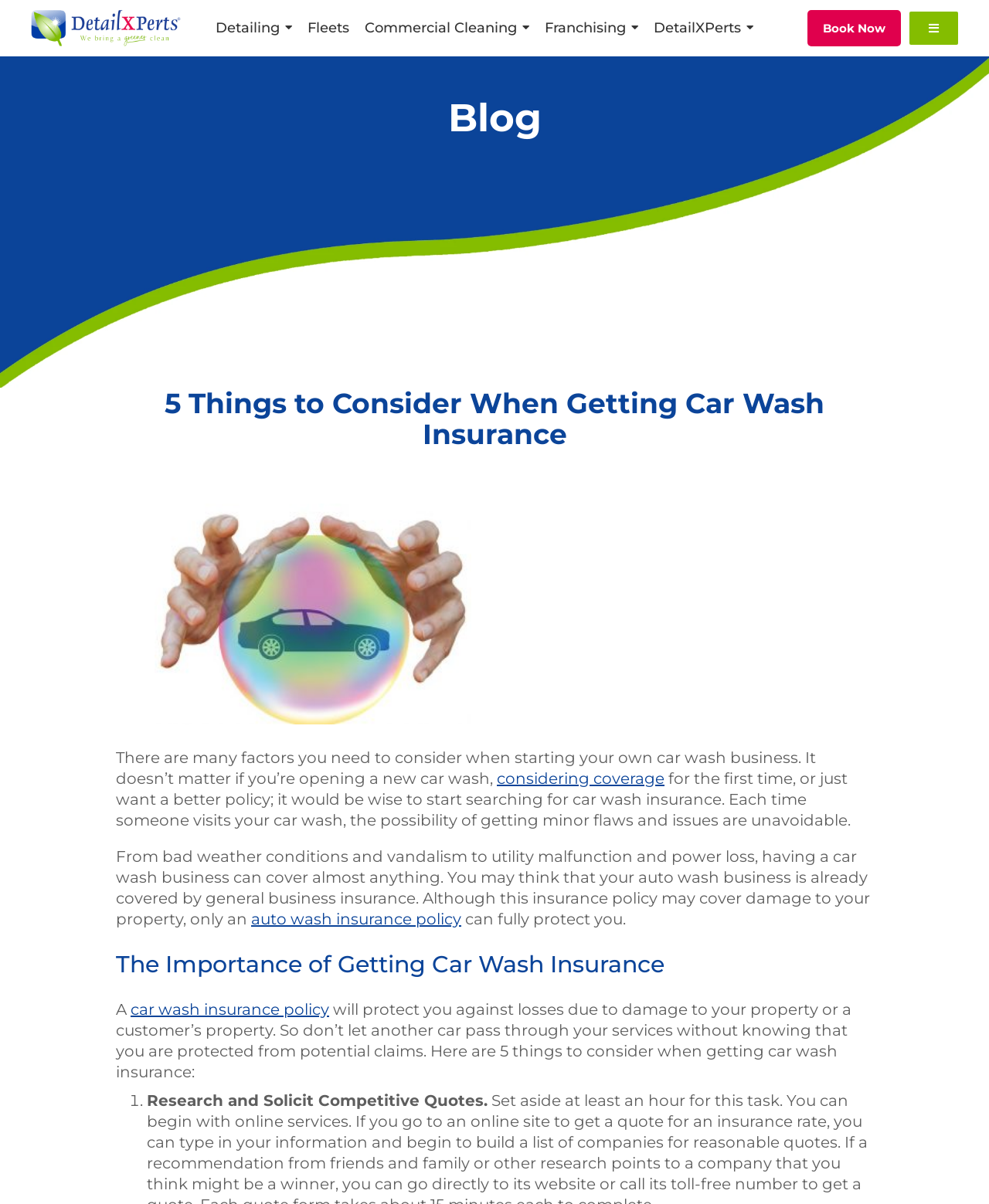What type of insurance may not fully cover a car wash business?
Please utilize the information in the image to give a detailed response to the question.

The webpage states that general business insurance may not fully cover a car wash business, and that an auto wash insurance policy is needed to fully protect the business.